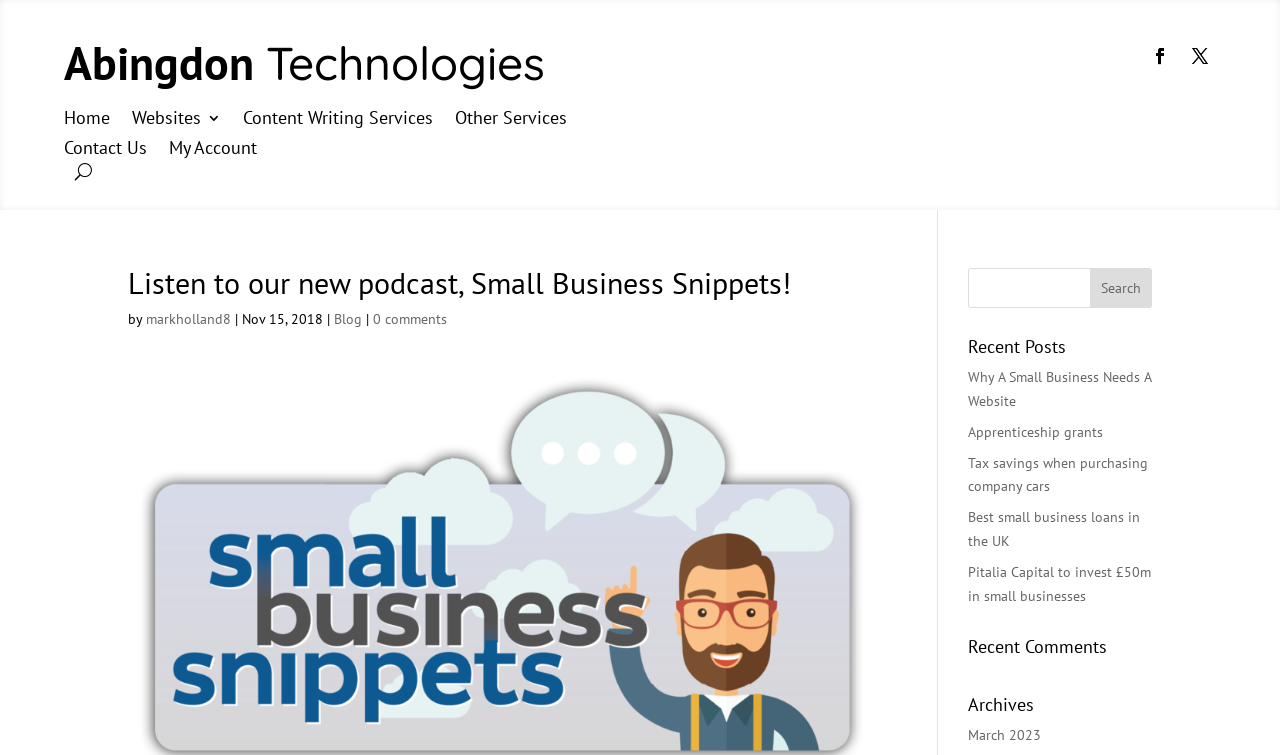Can you find the bounding box coordinates for the element that needs to be clicked to execute this instruction: "Click on the Home link"? The coordinates should be given as four float numbers between 0 and 1, i.e., [left, top, right, bottom].

[0.05, 0.147, 0.086, 0.177]